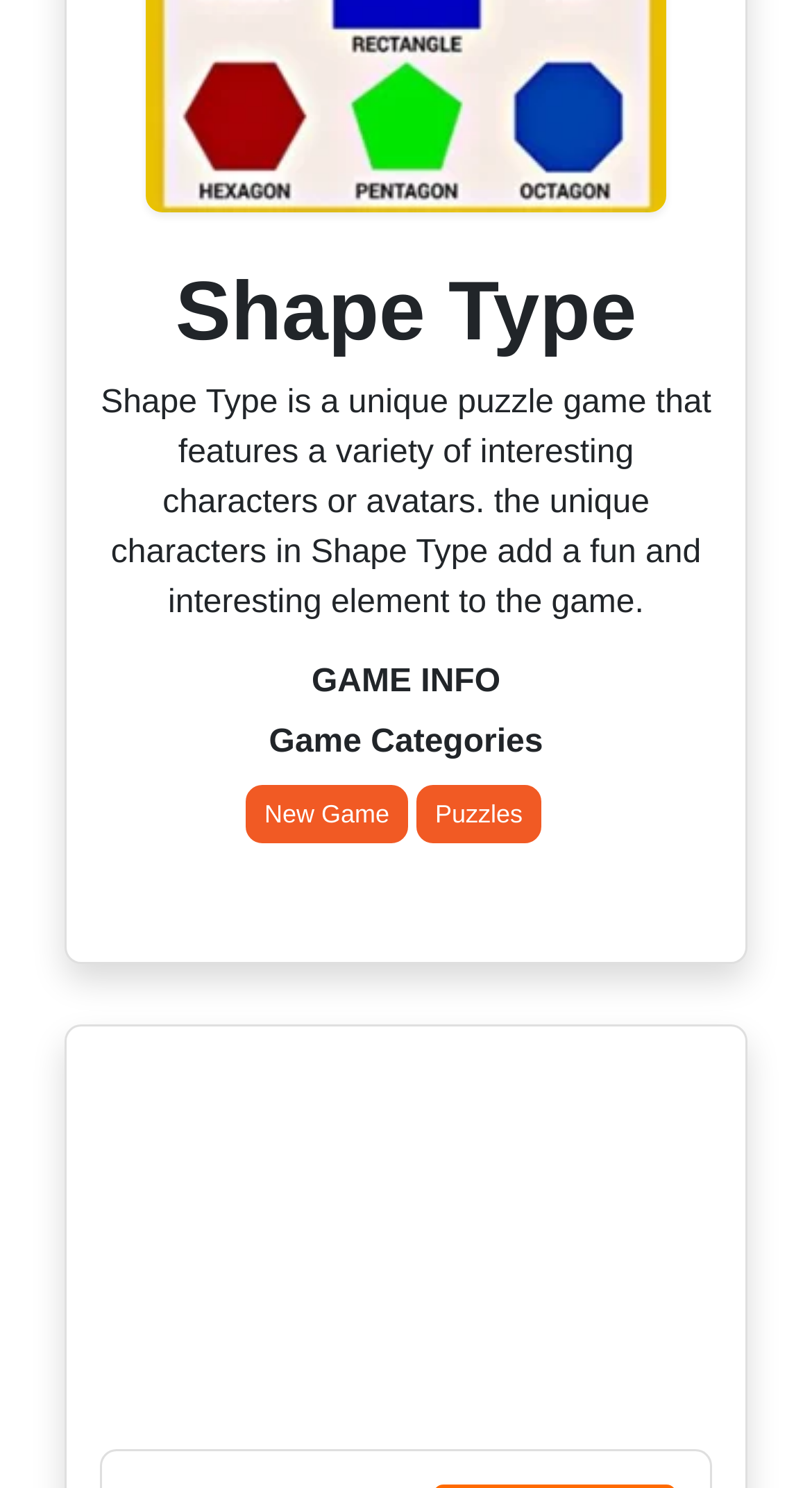Identify the bounding box coordinates for the UI element mentioned here: "mobile gaming". Provide the coordinates as four float values between 0 and 1, i.e., [left, top, right, bottom].

[0.023, 0.574, 0.27, 0.598]